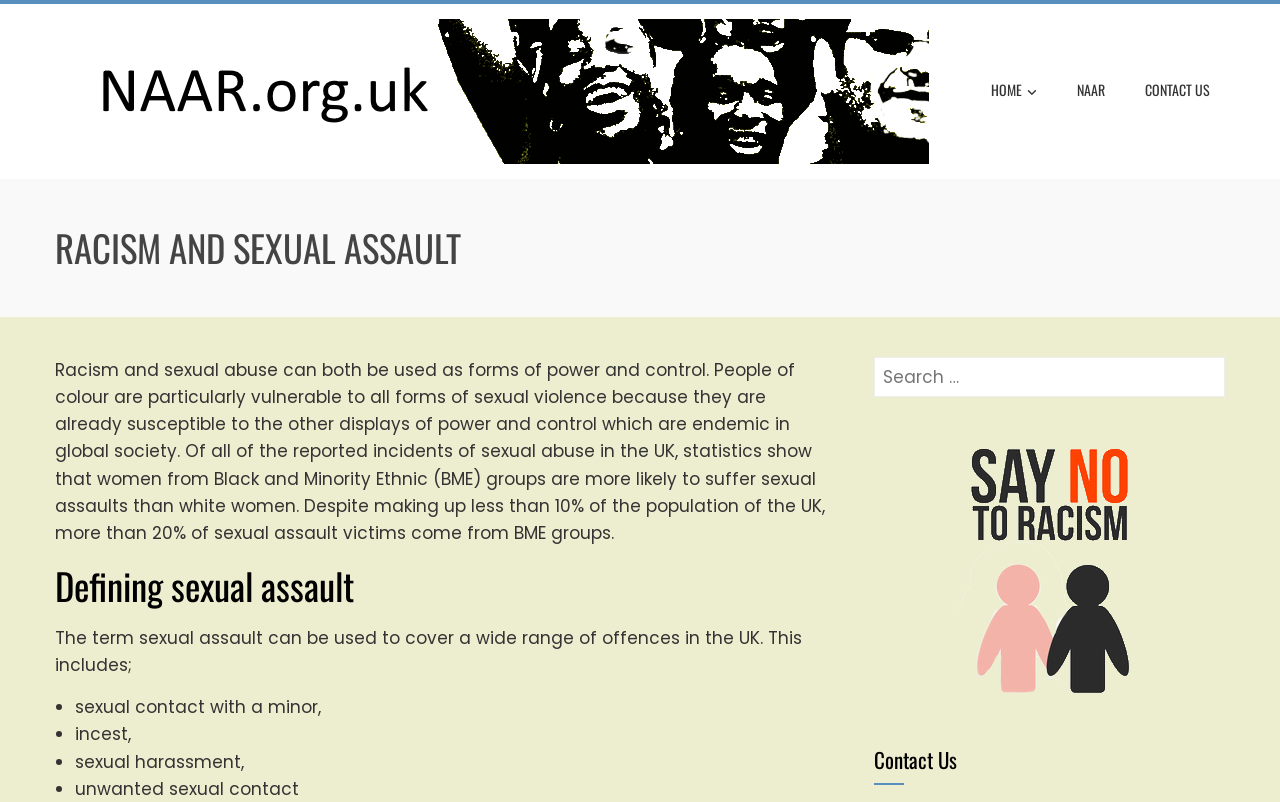Give a succinct answer to this question in a single word or phrase: 
What is the main topic of this webpage?

Racism and sexual assault